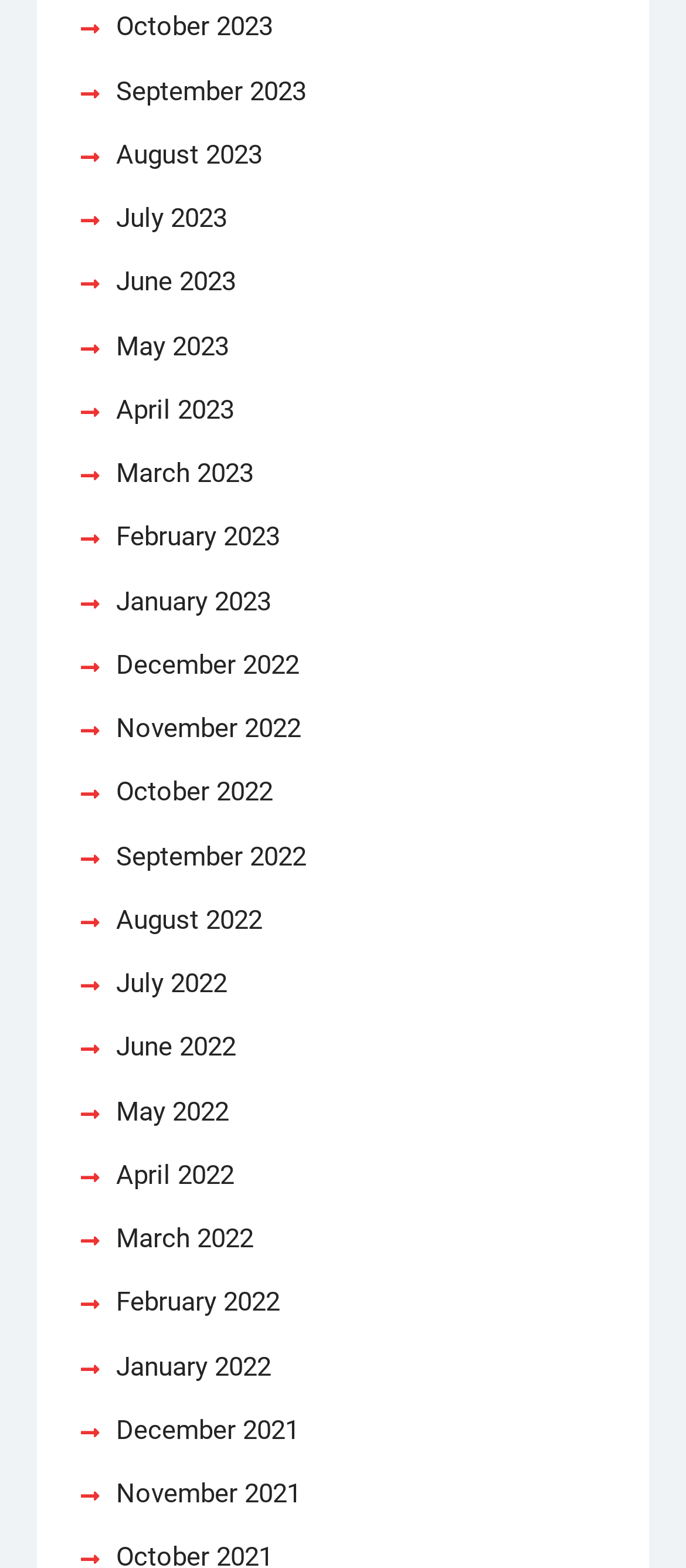Provide a brief response to the question using a single word or phrase: 
How many months are listed?

24